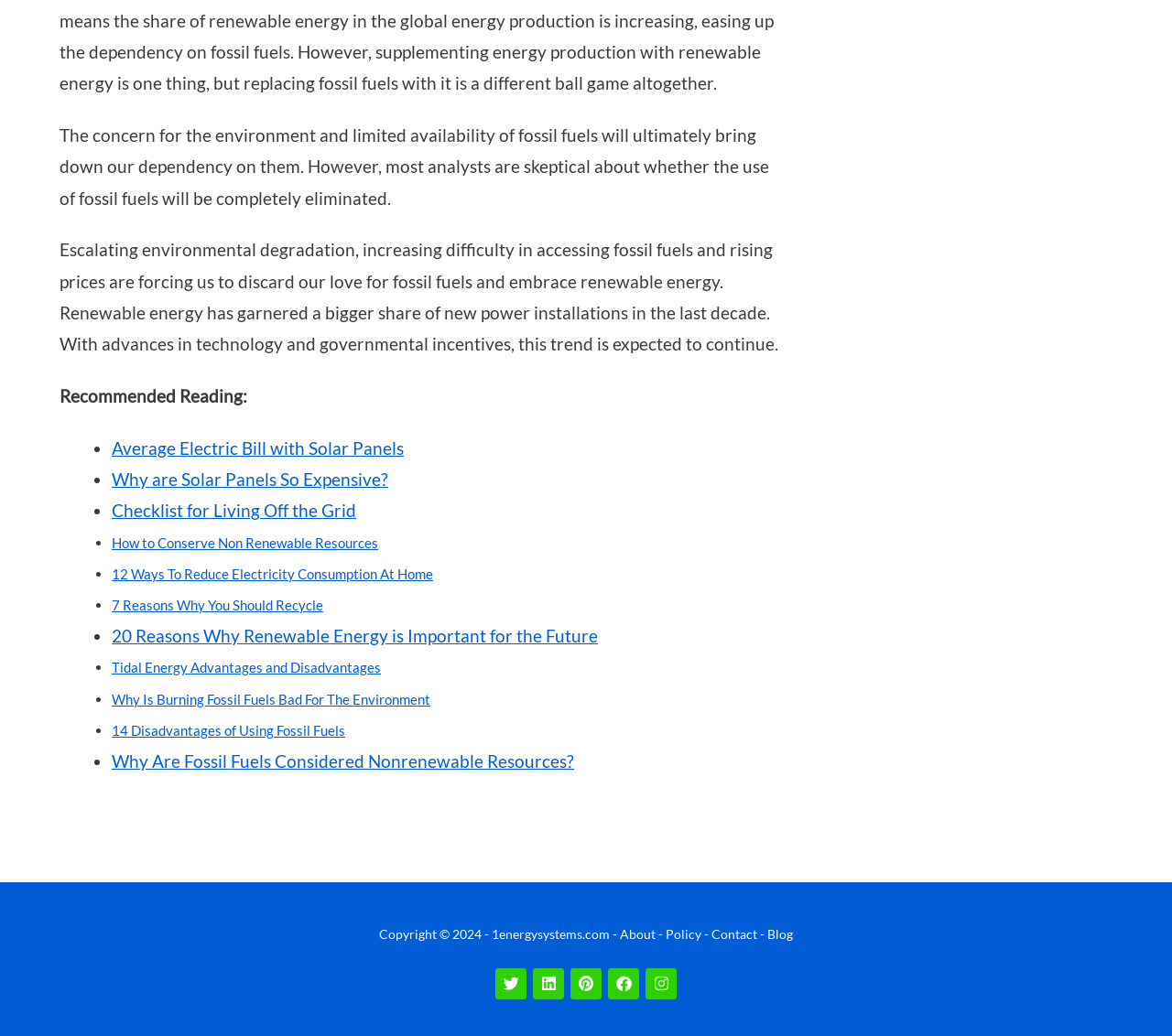Find the bounding box coordinates of the element you need to click on to perform this action: 'Read about Average Electric Bill with Solar Panels'. The coordinates should be represented by four float values between 0 and 1, in the format [left, top, right, bottom].

[0.095, 0.422, 0.345, 0.443]